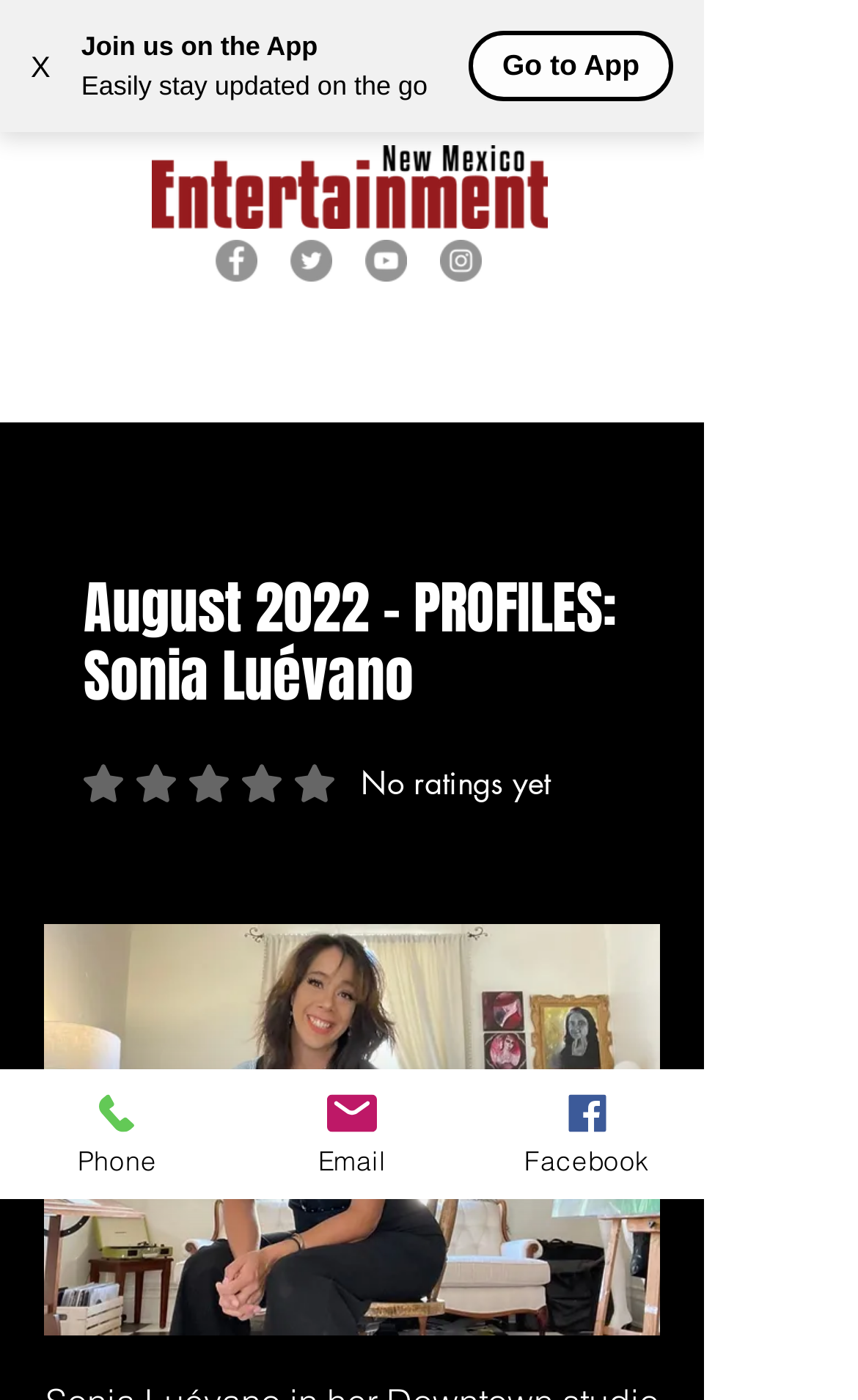Locate the bounding box coordinates of the element you need to click to accomplish the task described by this instruction: "Go to the app".

[0.585, 0.035, 0.745, 0.058]